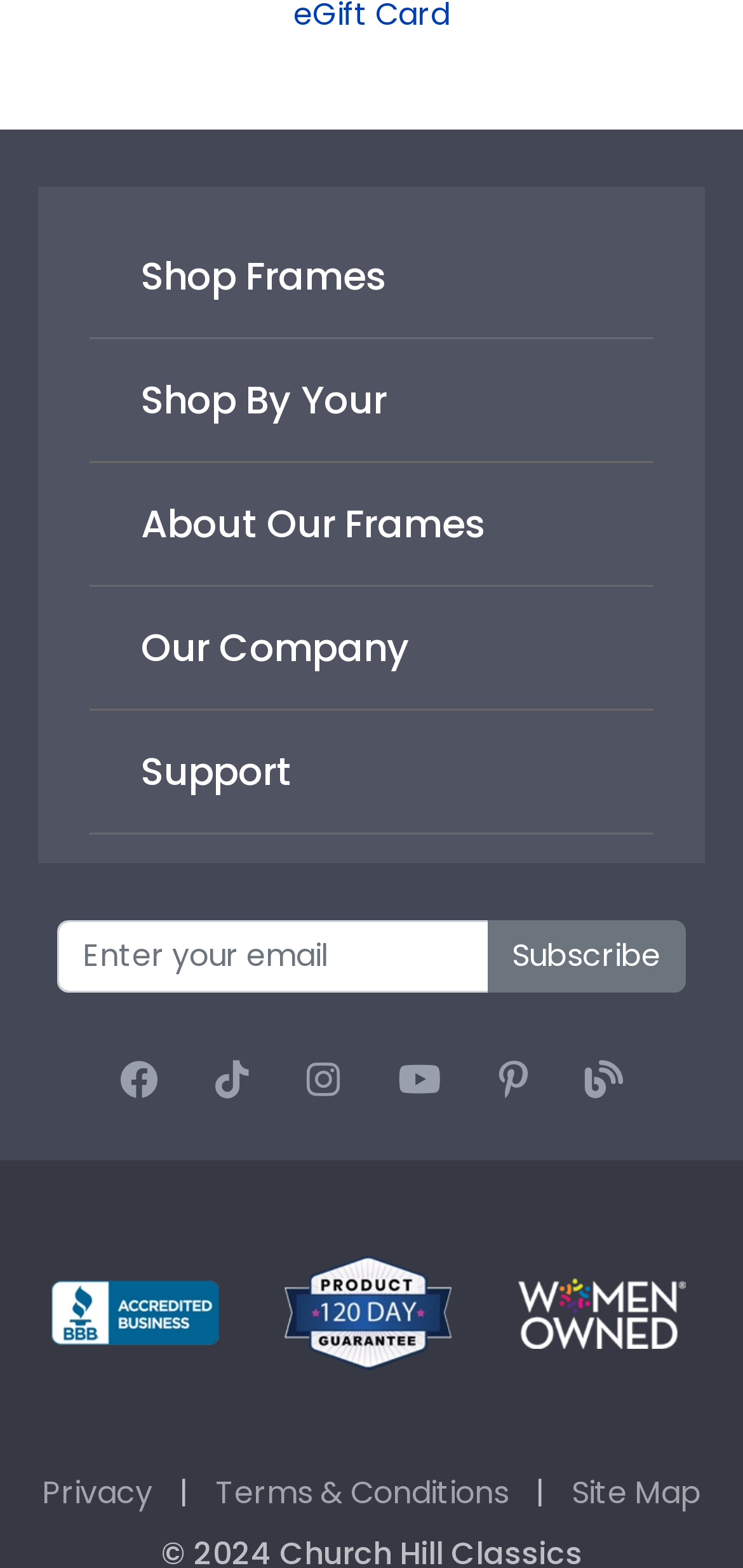Find the coordinates for the bounding box of the element with this description: "Privacy".

[0.056, 0.938, 0.205, 0.966]